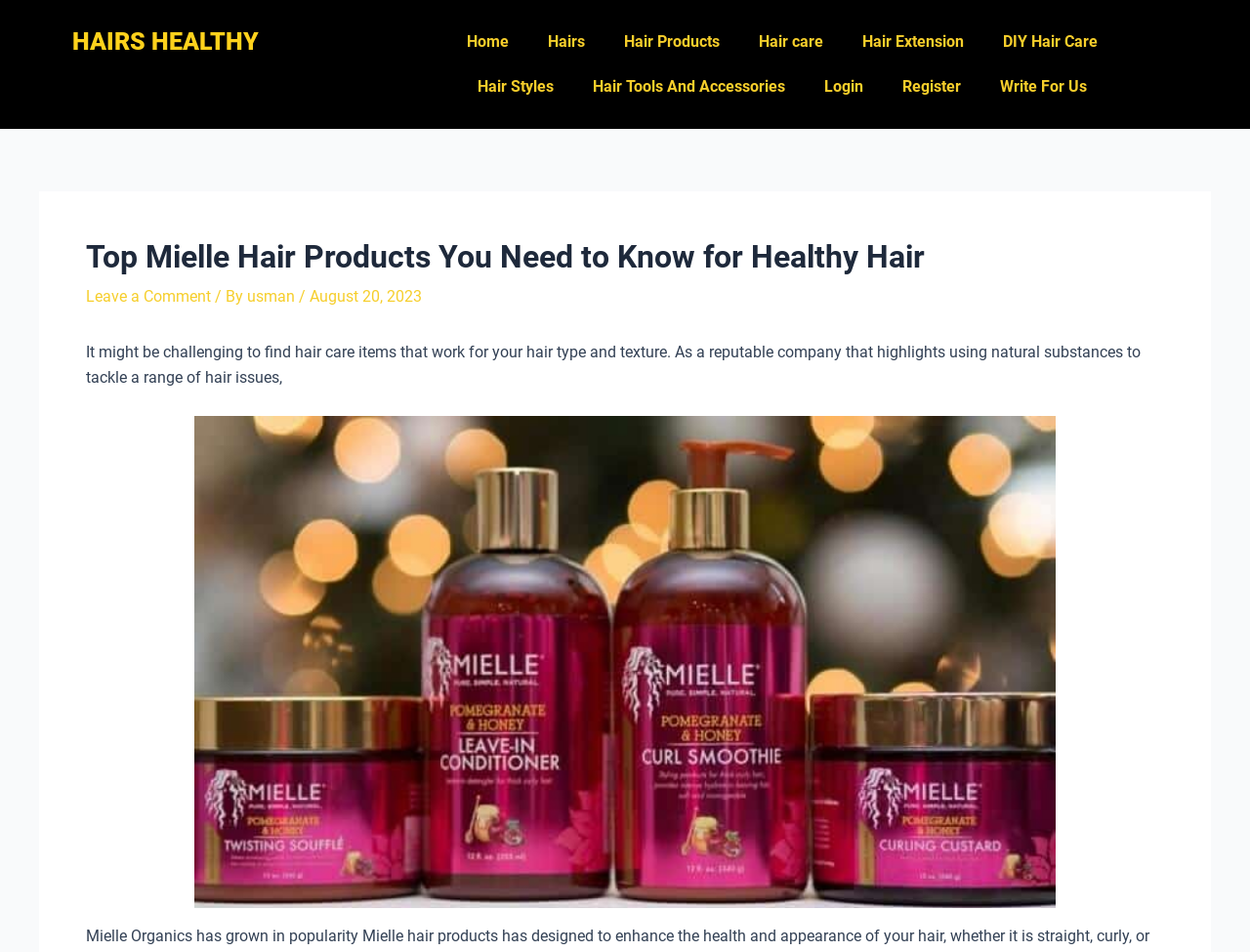Please identify the bounding box coordinates for the region that you need to click to follow this instruction: "Click on Login".

[0.659, 0.081, 0.69, 0.101]